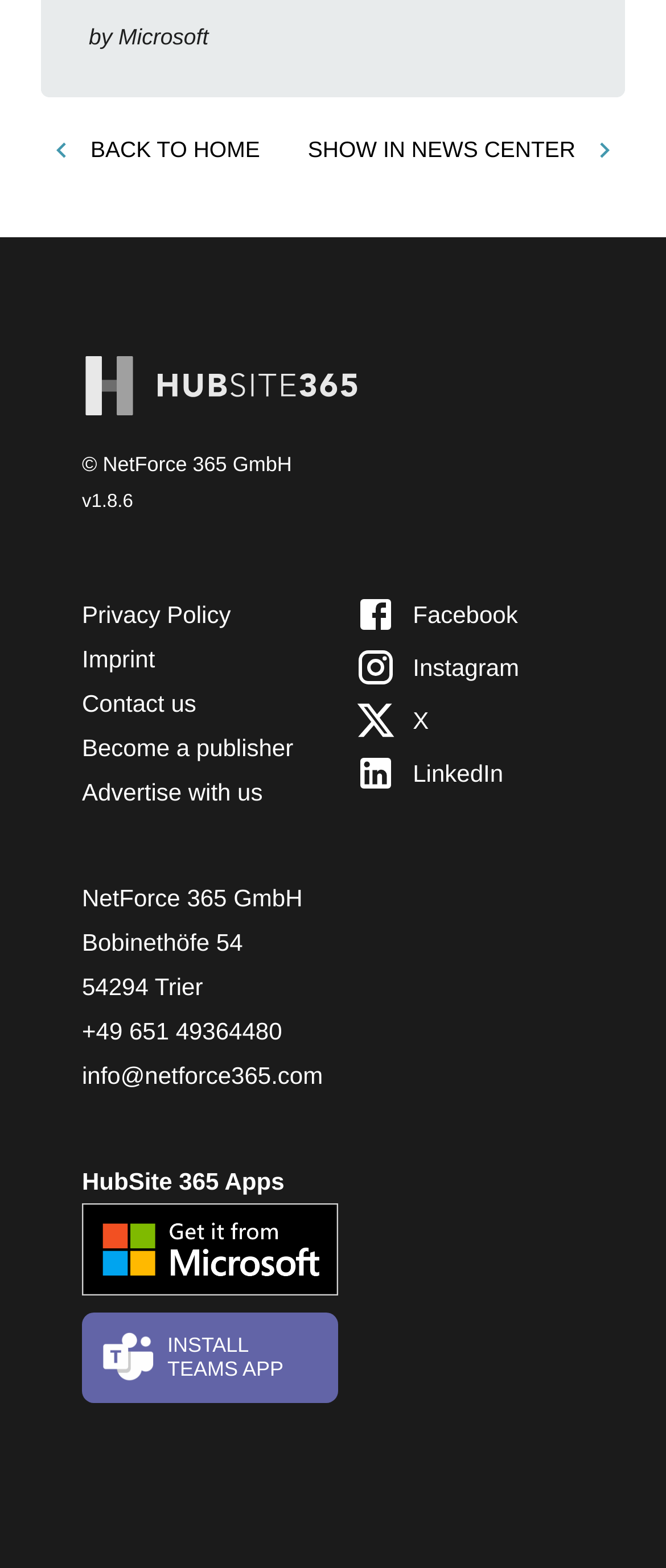Can you pinpoint the bounding box coordinates for the clickable element required for this instruction: "Show in news center"? The coordinates should be four float numbers between 0 and 1, i.e., [left, top, right, bottom].

[0.449, 0.079, 0.938, 0.113]